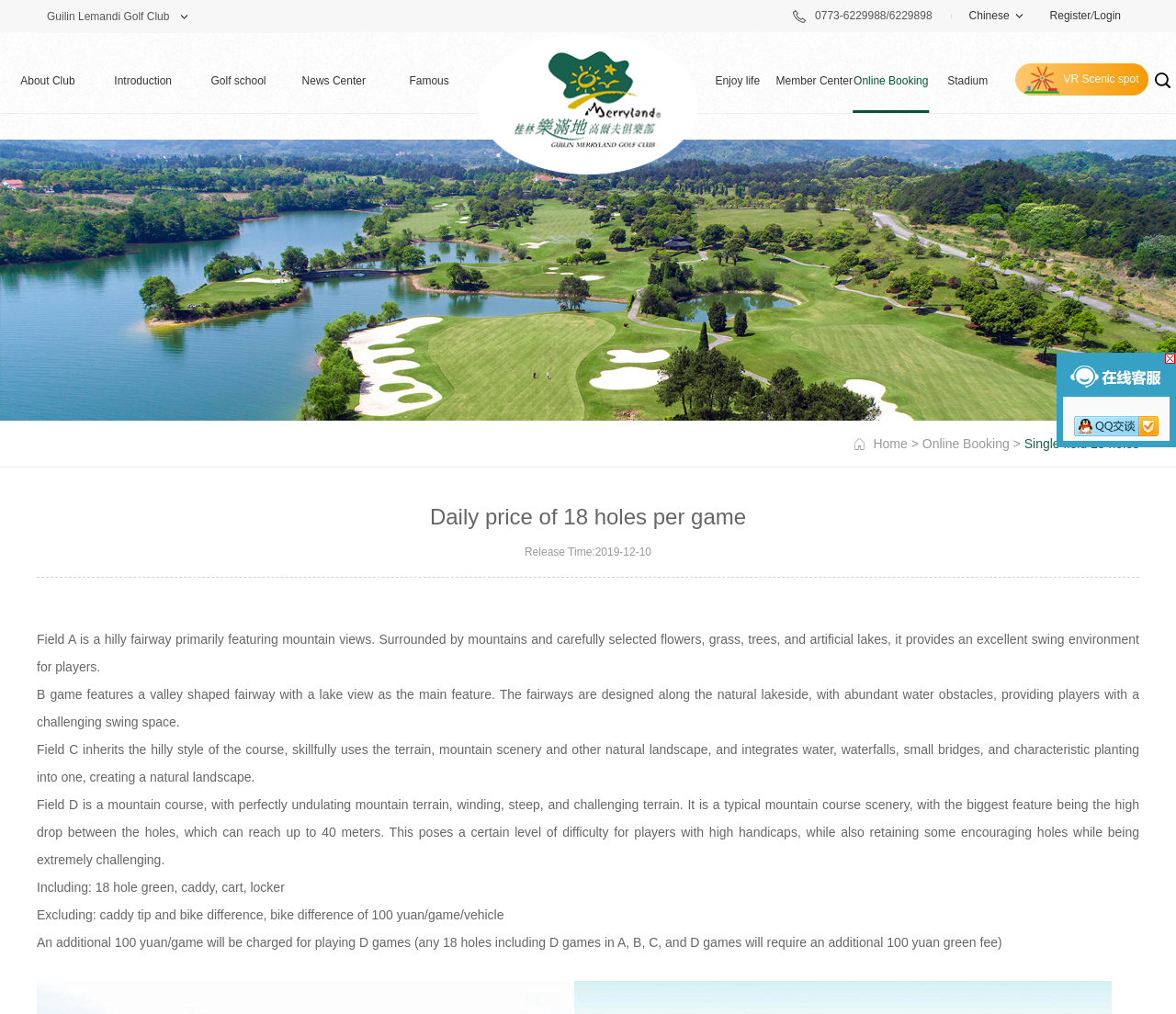How many holes are in a single field?
Answer the question with detailed information derived from the image.

I found the answer by looking at the static text element with the bounding box coordinates [0.871, 0.43, 0.969, 0.445] which contains the text 'Single field 18 holes'.